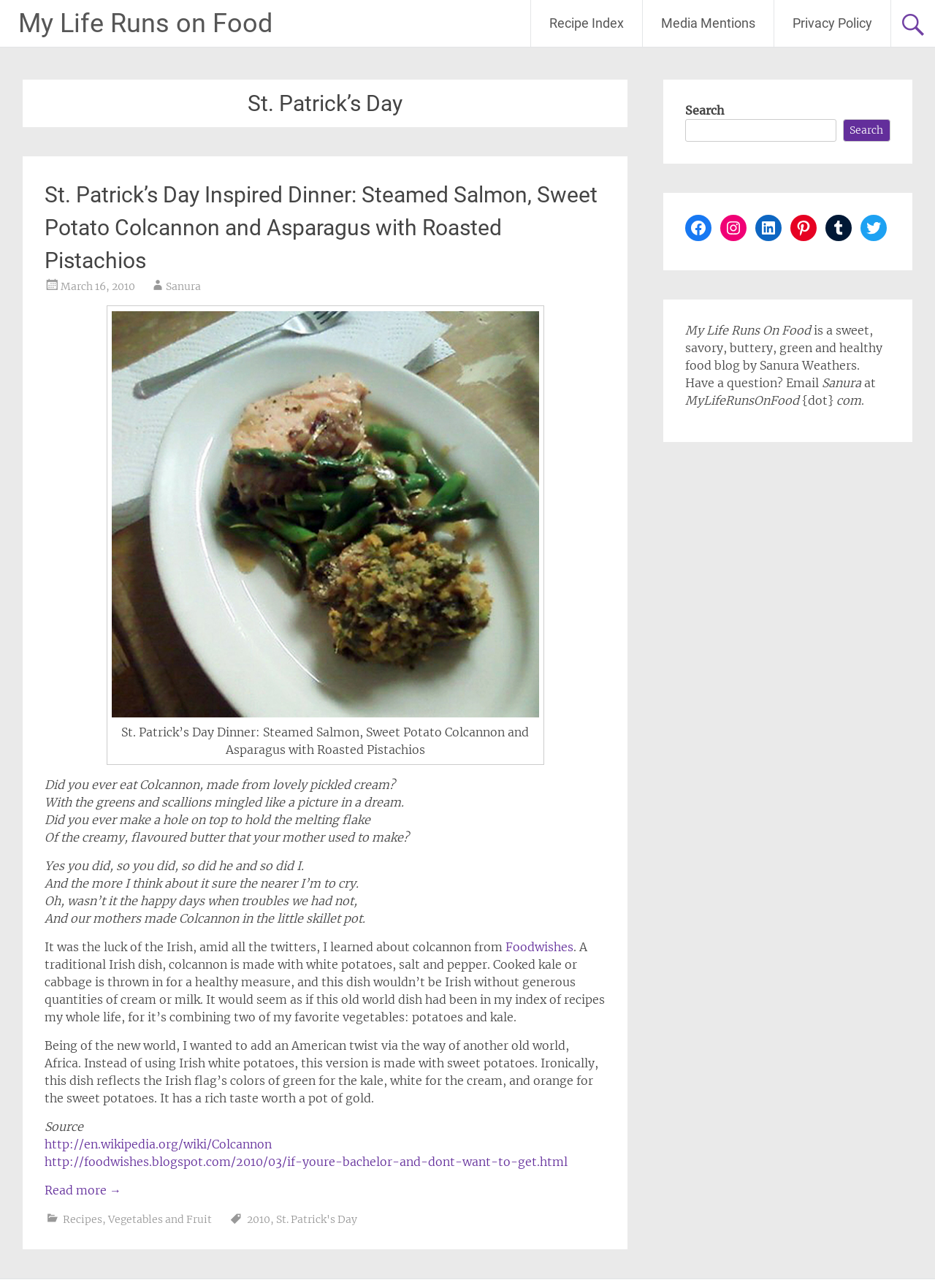Answer the question below with a single word or a brief phrase: 
What is the name of the blog?

My Life Runs on Food